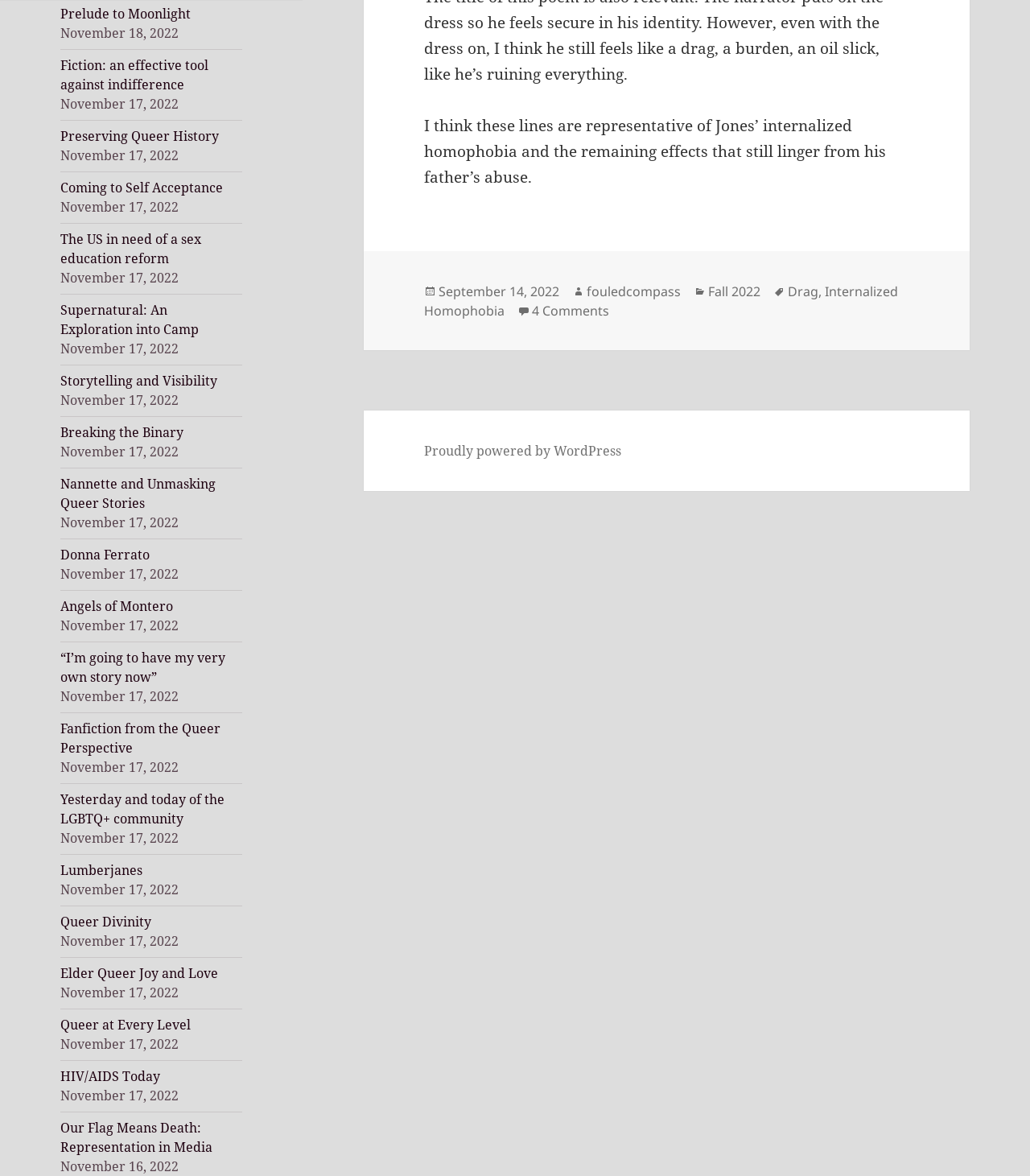Locate the UI element described by Queer at Every Level in the provided webpage screenshot. Return the bounding box coordinates in the format (top-left x, top-left y, bottom-right x, bottom-right y), ensuring all values are between 0 and 1.

[0.059, 0.864, 0.185, 0.879]